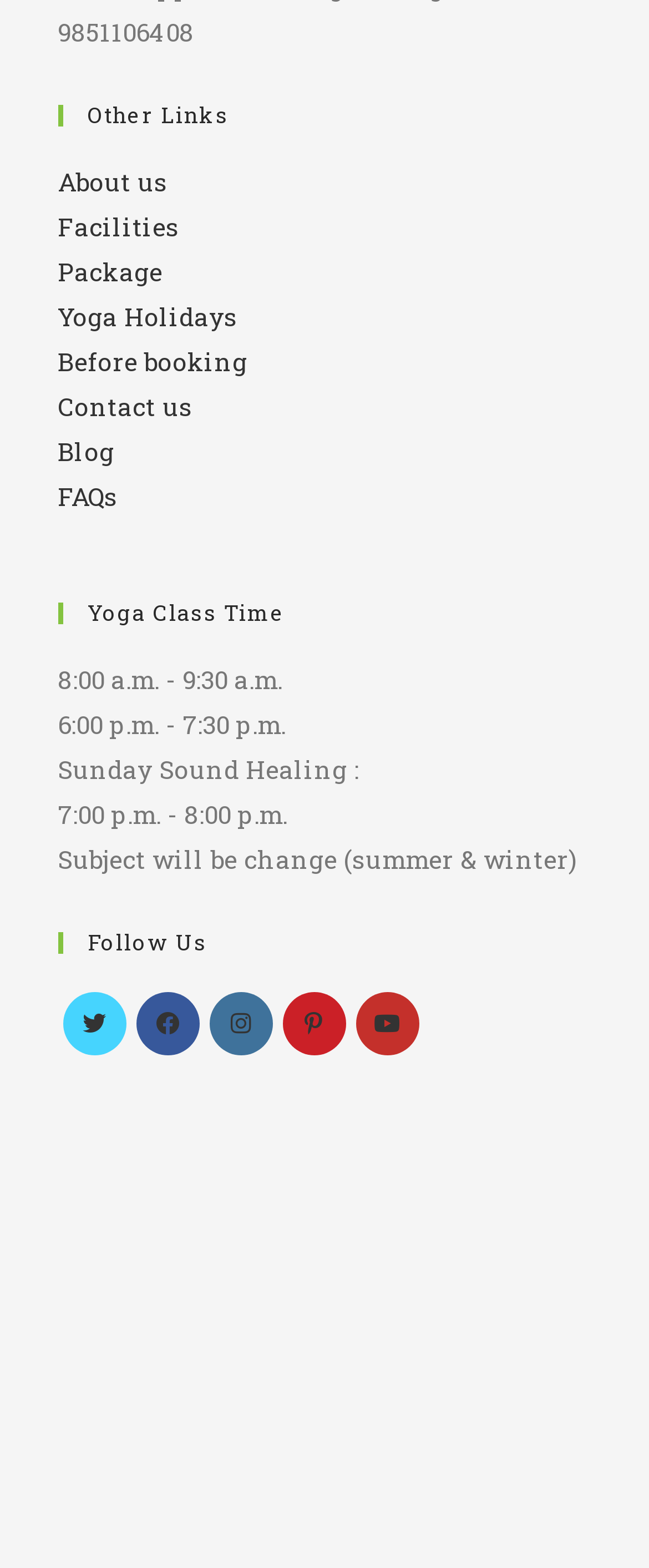Identify the bounding box coordinates necessary to click and complete the given instruction: "Explore Upcoming Events".

None